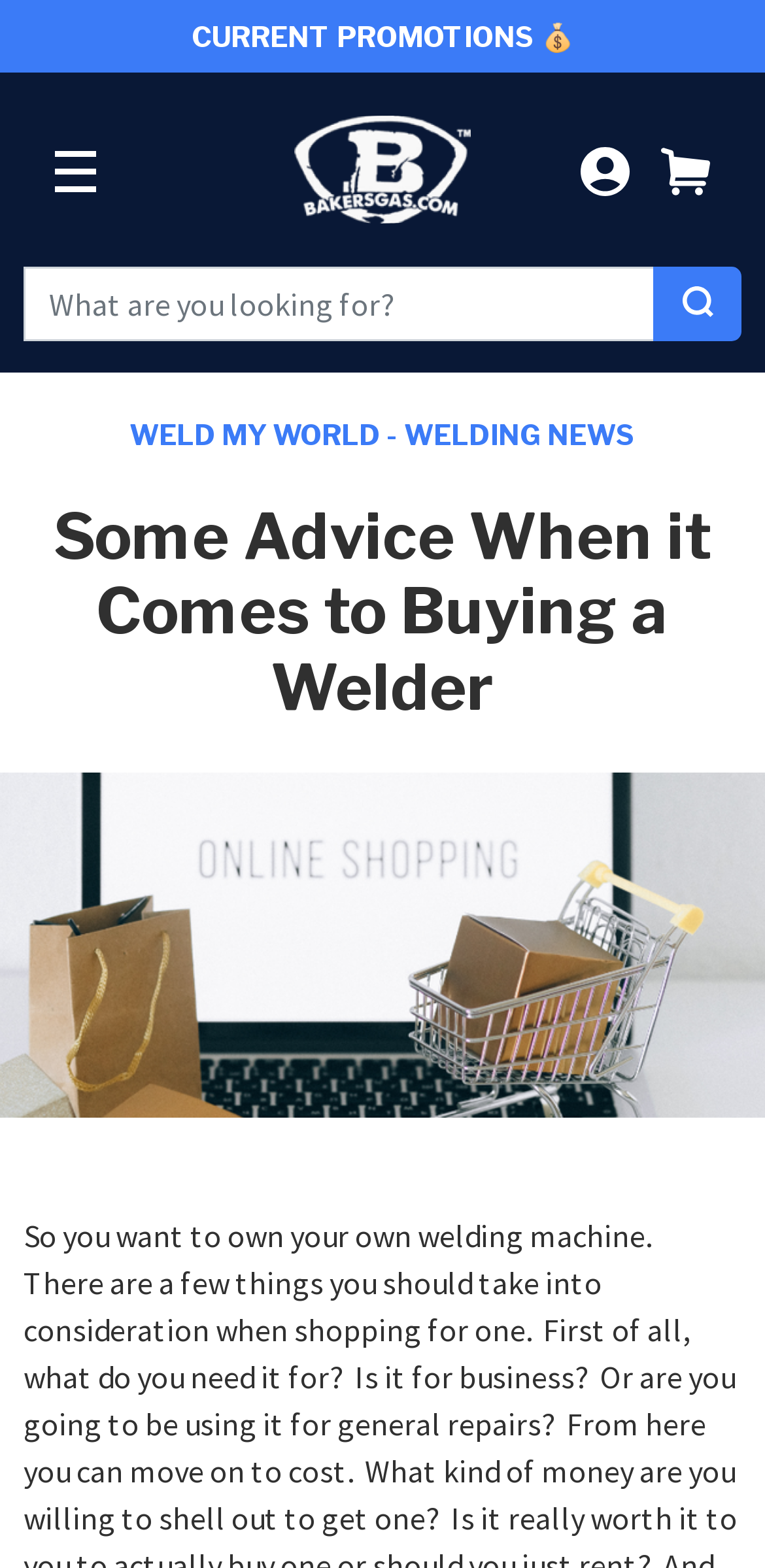Reply to the question with a brief word or phrase: What is the purpose of the textbox?

Search